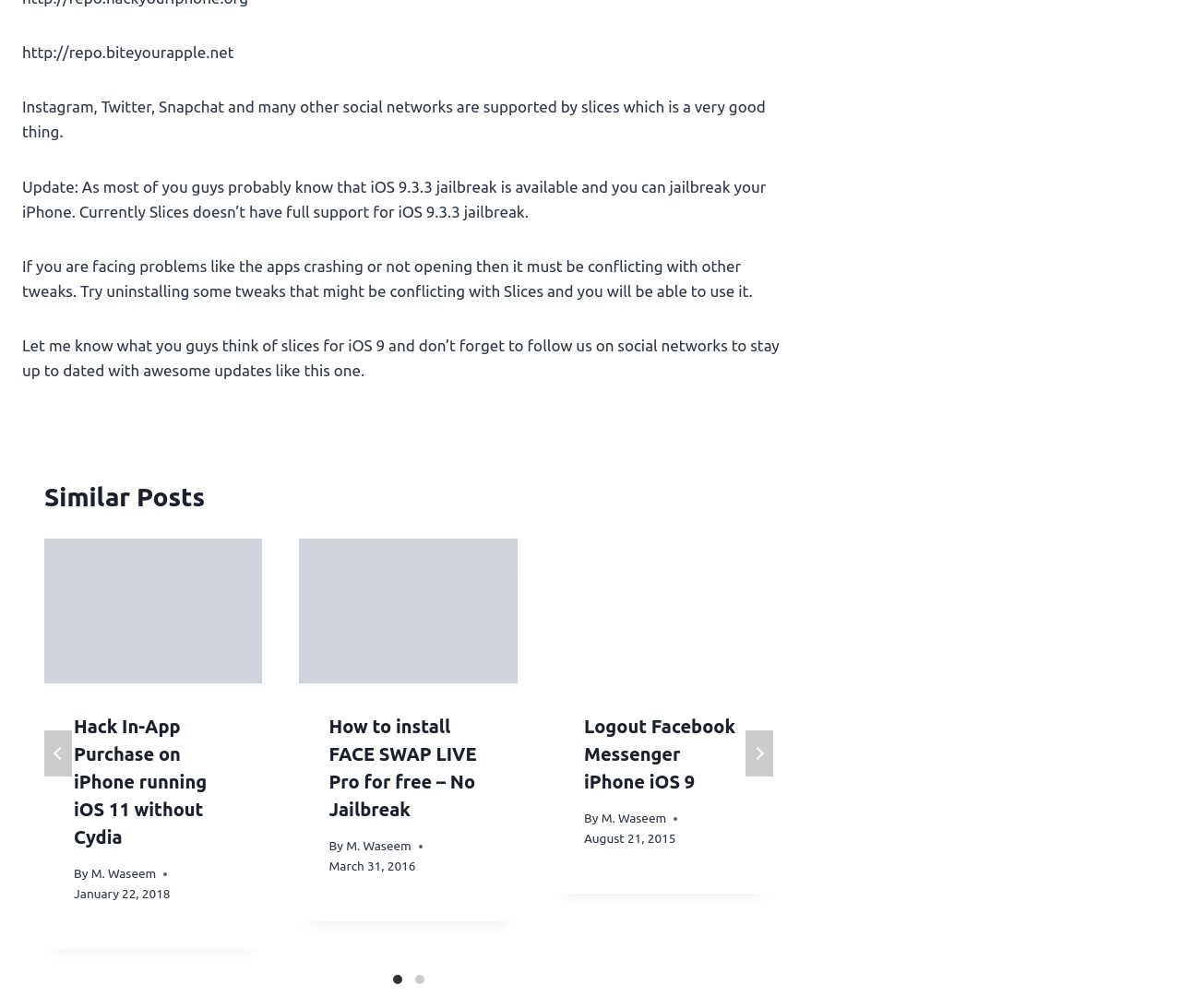Please provide the bounding box coordinates for the element that needs to be clicked to perform the following instruction: "Sign in". The coordinates should be given as four float numbers between 0 and 1, i.e., [left, top, right, bottom].

None